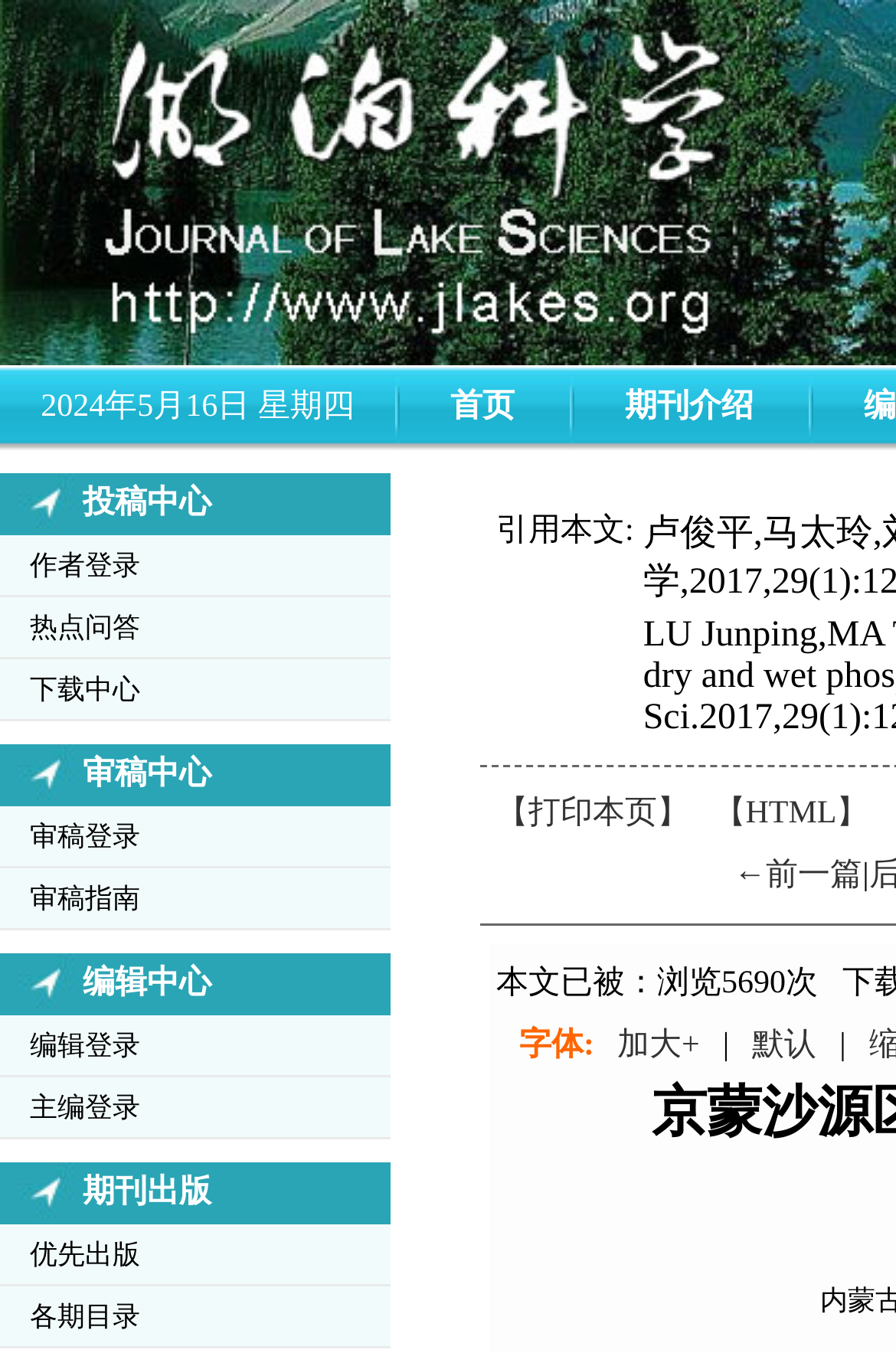Illustrate the webpage thoroughly, mentioning all important details.

This webpage appears to be a journal article page. At the top, there is a date "2024年5月16日 星期四" (May 16, 2024, Thursday) and three links: "首页" (Home), "期刊介绍" (Journal Introduction), and "投稿中心" (Submission Center).

Below the date, there are three sections: "投稿中心" (Submission Center), "审稿中心" (Review Center), and "编辑中心" (Editor Center). Each section has a heading and several links underneath. The links in the "投稿中心" section include "作者登录" (Author Login) and "热点问答" (Hot Q&A). The links in the "审稿中心" section include "审稿登录" (Reviewer Login) and "审稿指南" (Review Guidelines). The links in the "编辑中心" section include "编辑登录" (Editor Login) and "主编登录" (Chief Editor Login).

Further down, there is a section titled "期刊出版" (Journal Publication) with links to "优先出版" (Priority Publication) and "各期目录" (Journal Directory).

On the right side of the page, there is a table with two cells. The top cell contains the text "引用本文:" (Cite this article) and the bottom cell is empty. Below the table, there are several links, including "【打印本页】" (Print this page), "【HTML】" (HTML version), "←前一篇" (Previous article), and font size adjustment links.

Overall, this webpage appears to be a journal article page with various links and sections related to submission, review, editing, and publication.